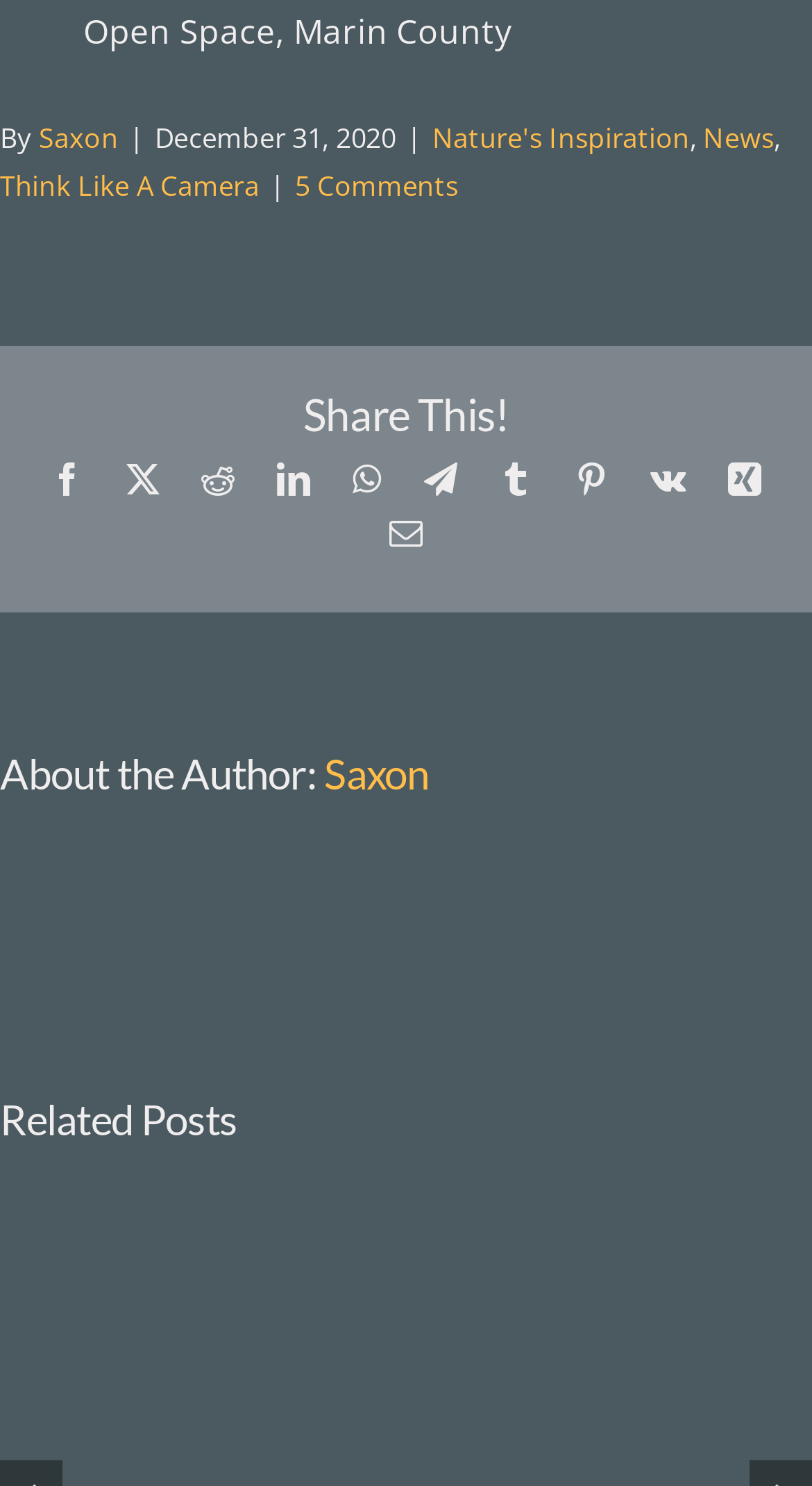From the given element description: "Think Like A Camera", find the bounding box for the UI element. Provide the coordinates as four float numbers between 0 and 1, in the order [left, top, right, bottom].

[0.0, 0.112, 0.319, 0.137]